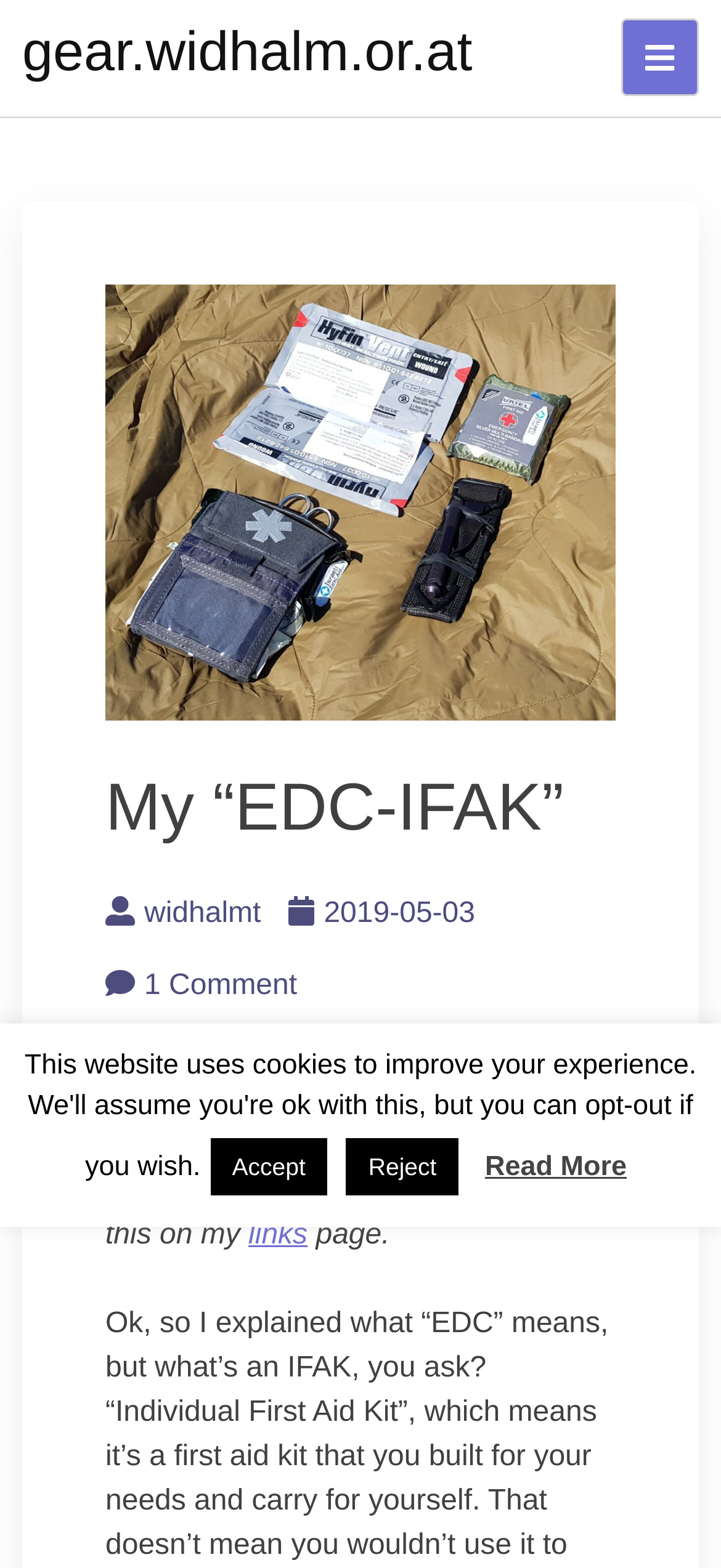Please identify the bounding box coordinates of the area that needs to be clicked to follow this instruction: "Search Texas Archival Resources Online".

None